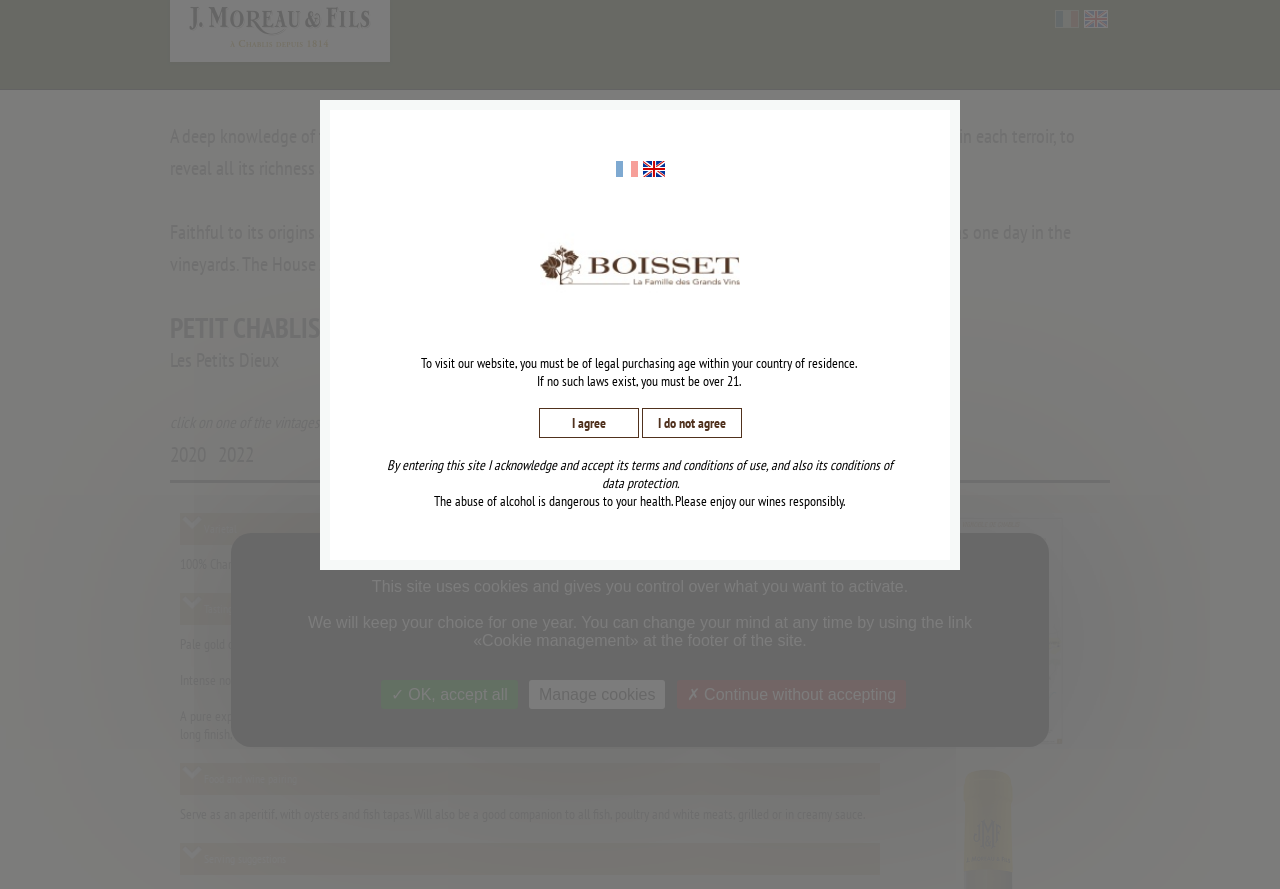Please identify the bounding box coordinates of the element that needs to be clicked to perform the following instruction: "Click on the 2020 vintage link".

[0.133, 0.495, 0.161, 0.526]